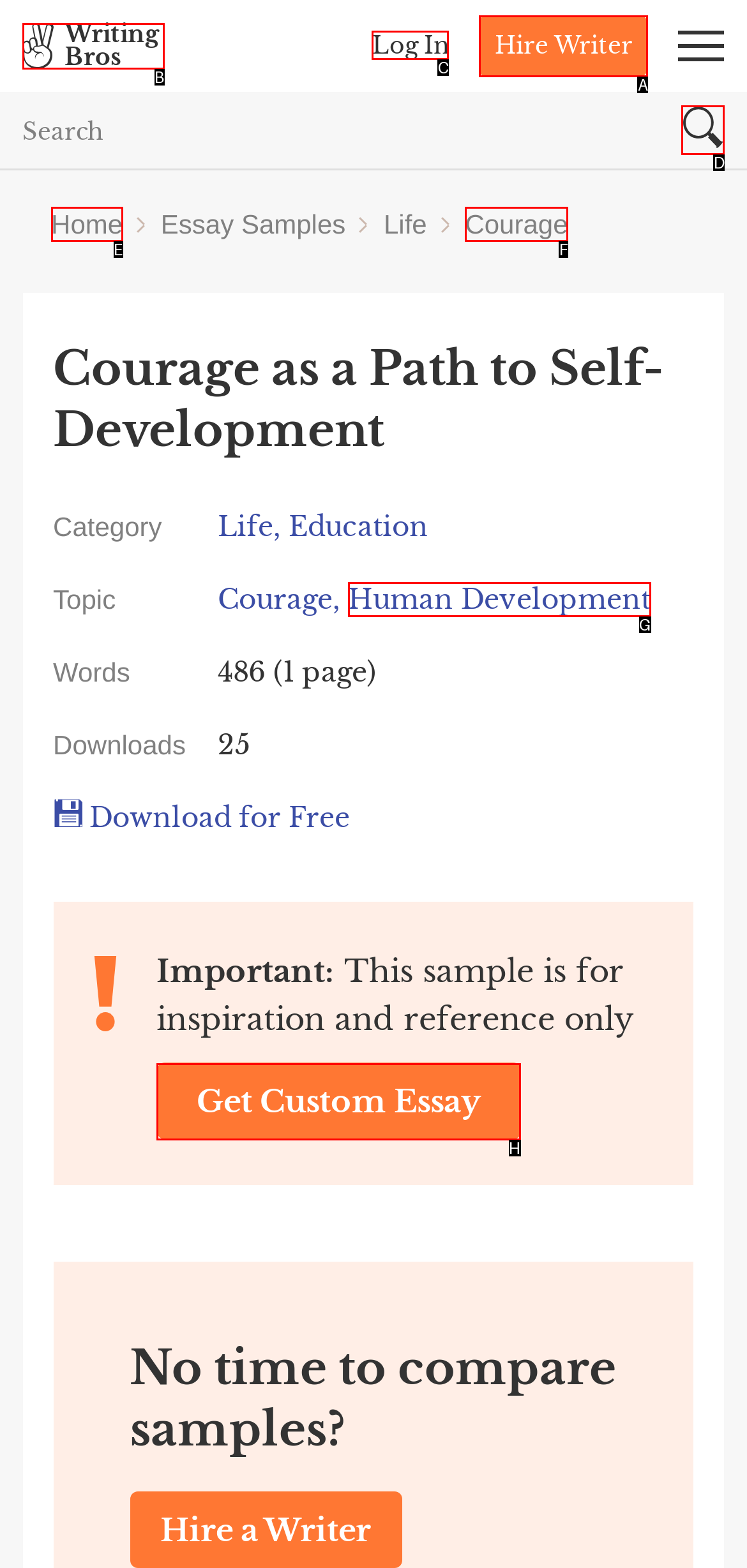From the description: mowscarsdale@gmail.com, identify the option that best matches and reply with the letter of that option directly.

None